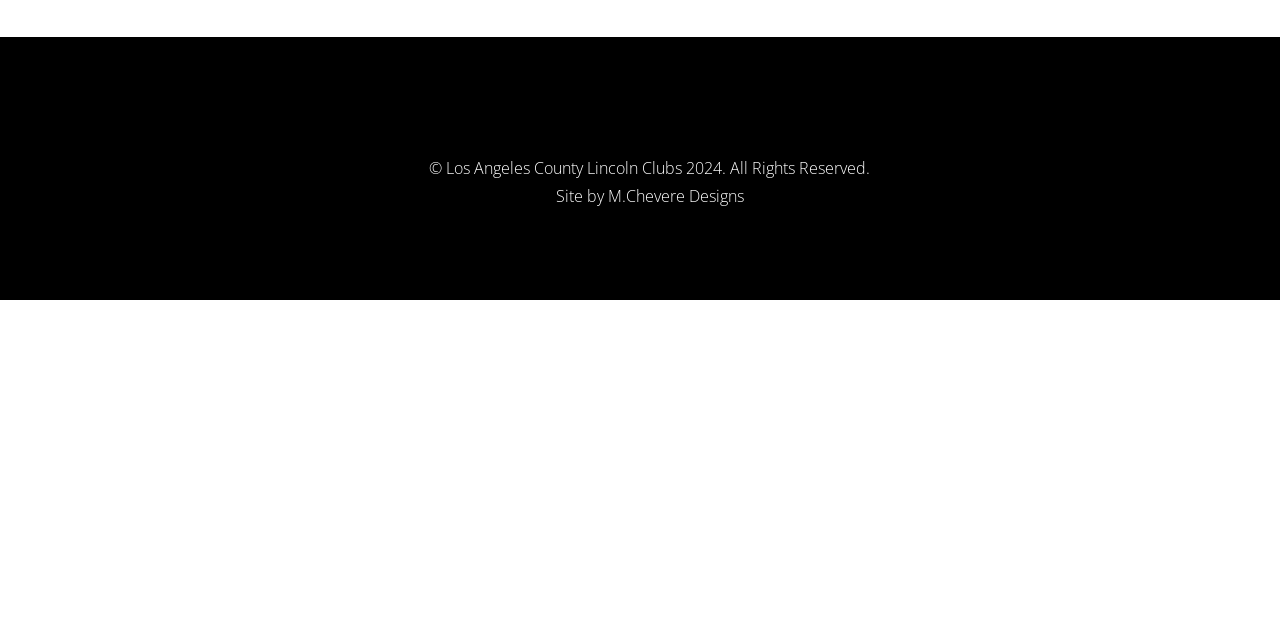Locate the bounding box for the described UI element: "M.Chevere Designs". Ensure the coordinates are four float numbers between 0 and 1, formatted as [left, top, right, bottom].

[0.475, 0.289, 0.581, 0.323]